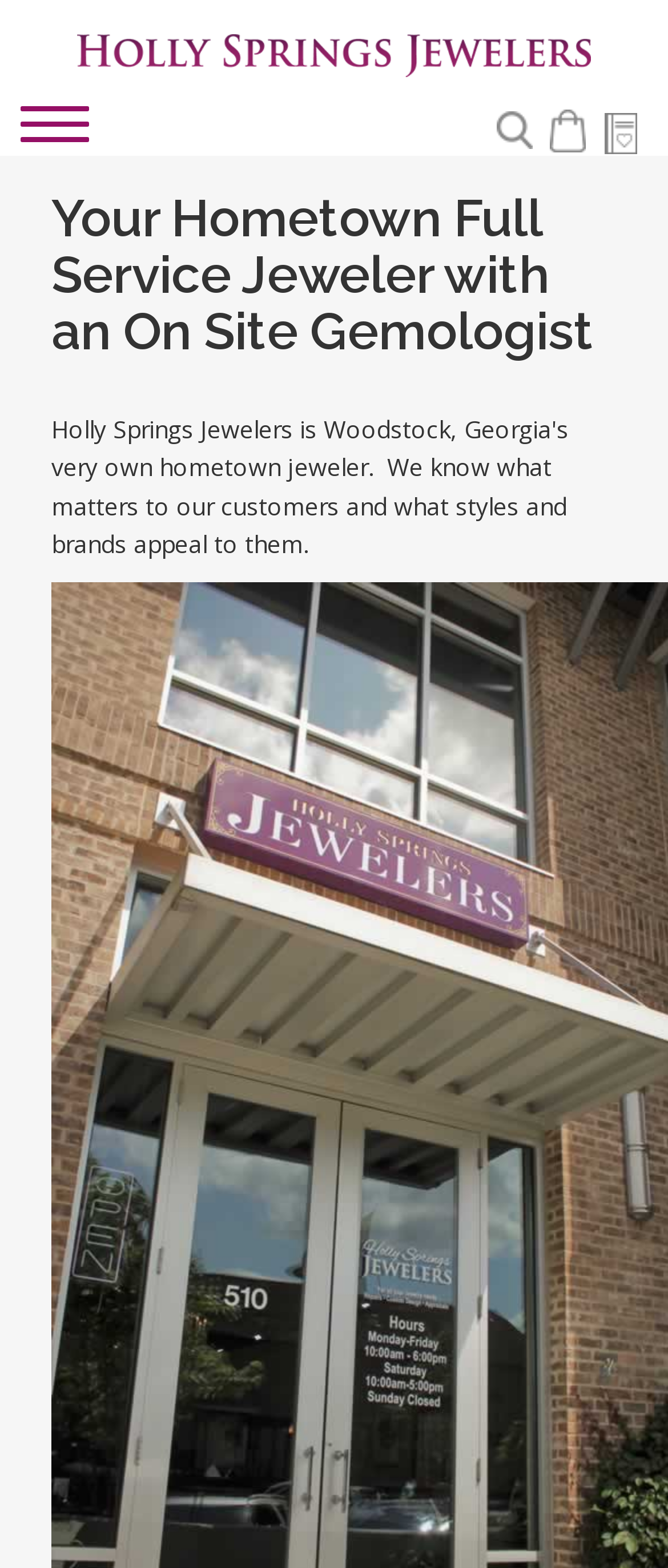Identify the bounding box for the given UI element using the description provided. Coordinates should be in the format (top-left x, top-left y, bottom-right x, bottom-right y) and must be between 0 and 1. Here is the description: wishlist

[0.905, 0.072, 0.954, 0.098]